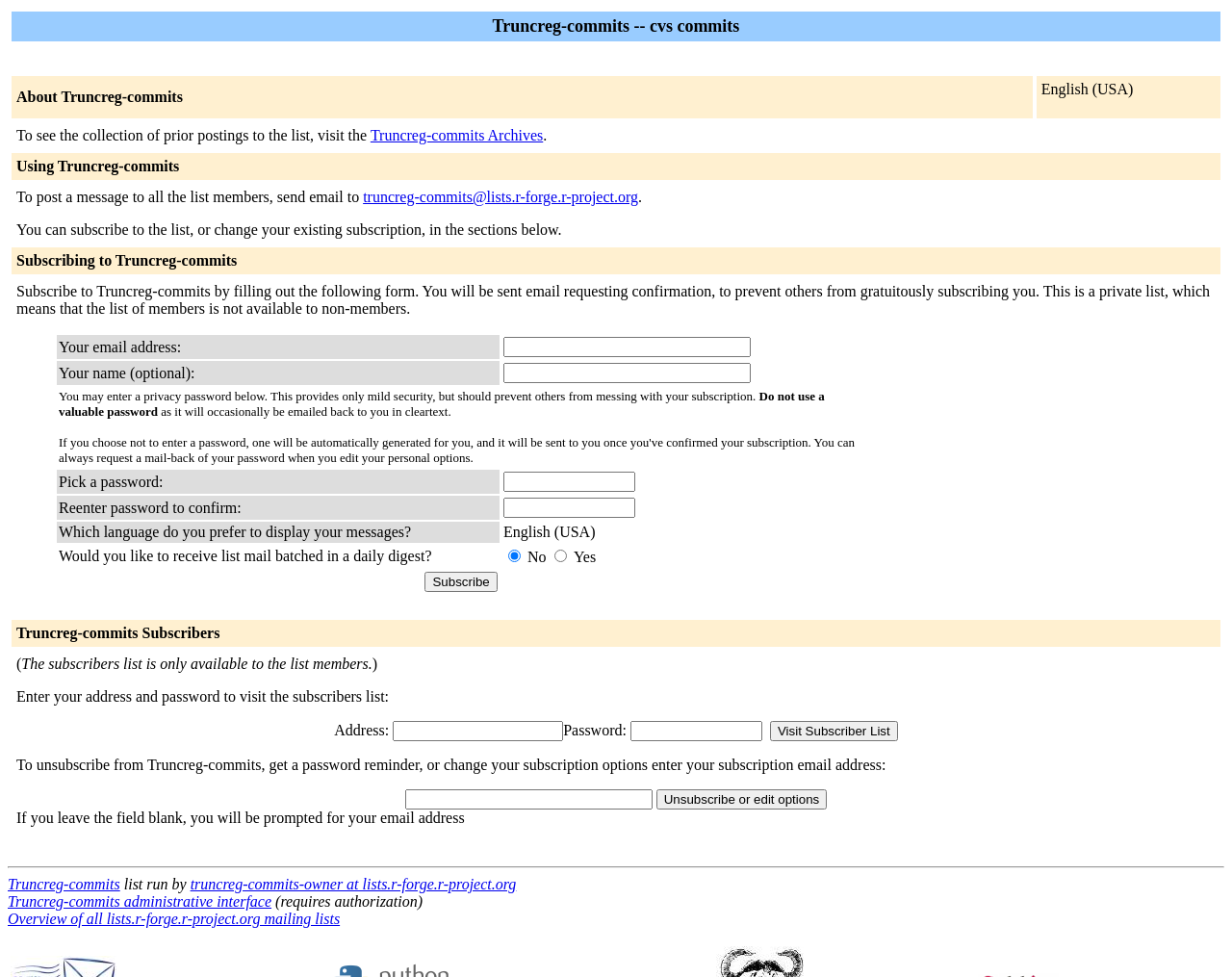Based on the image, provide a detailed and complete answer to the question: 
What is the name of the list?

The name of the list can be found in the first row of the table, which says 'Truncreg-commits -- cvs commits'.